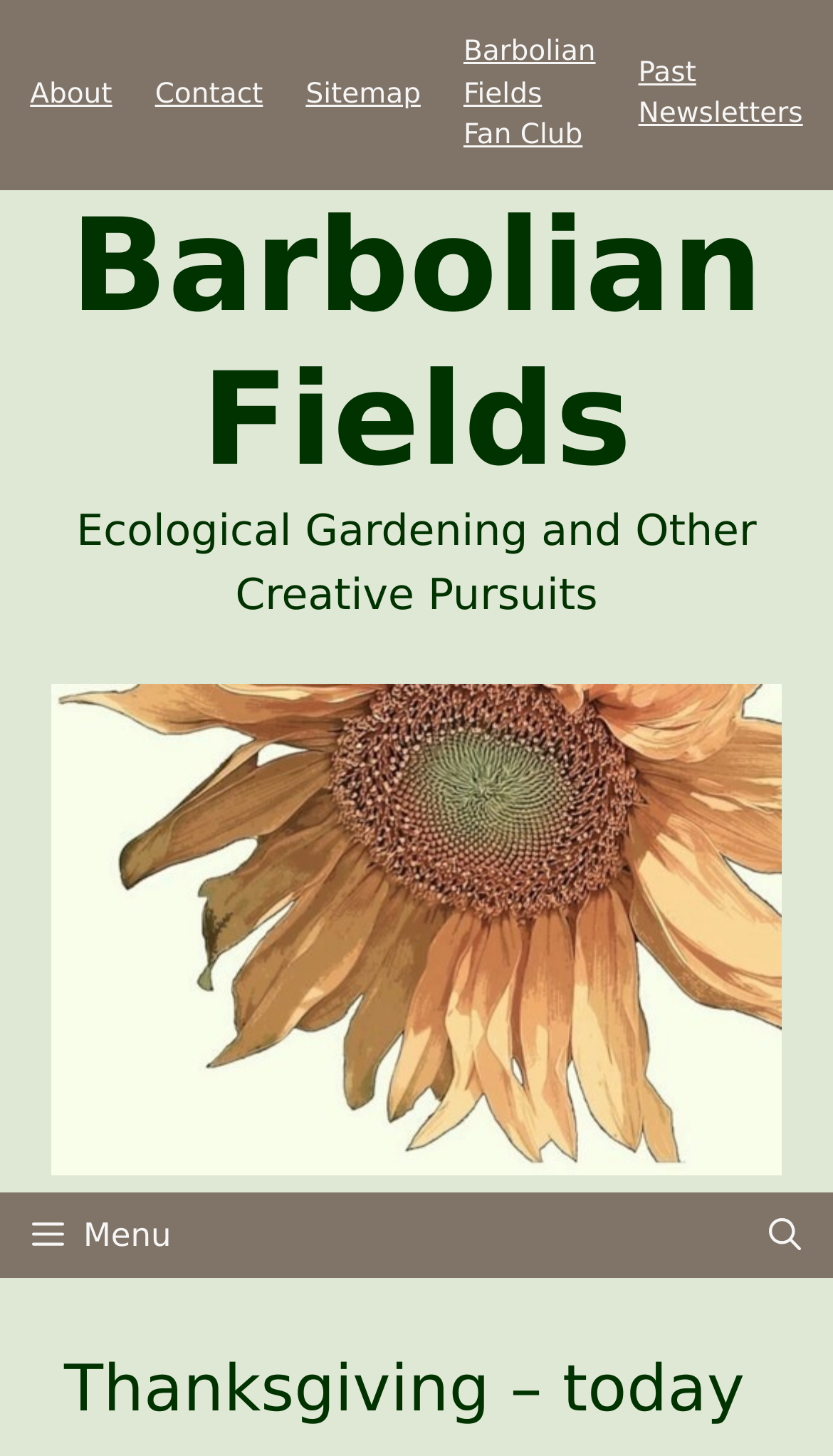Using the information in the image, give a detailed answer to the following question: What is the topic of the website?

I inferred the topic of the website by reading the static text 'Ecological Gardening and Other Creative Pursuits' in the banner section, which suggests that the website is related to ecological gardening and other creative pursuits.